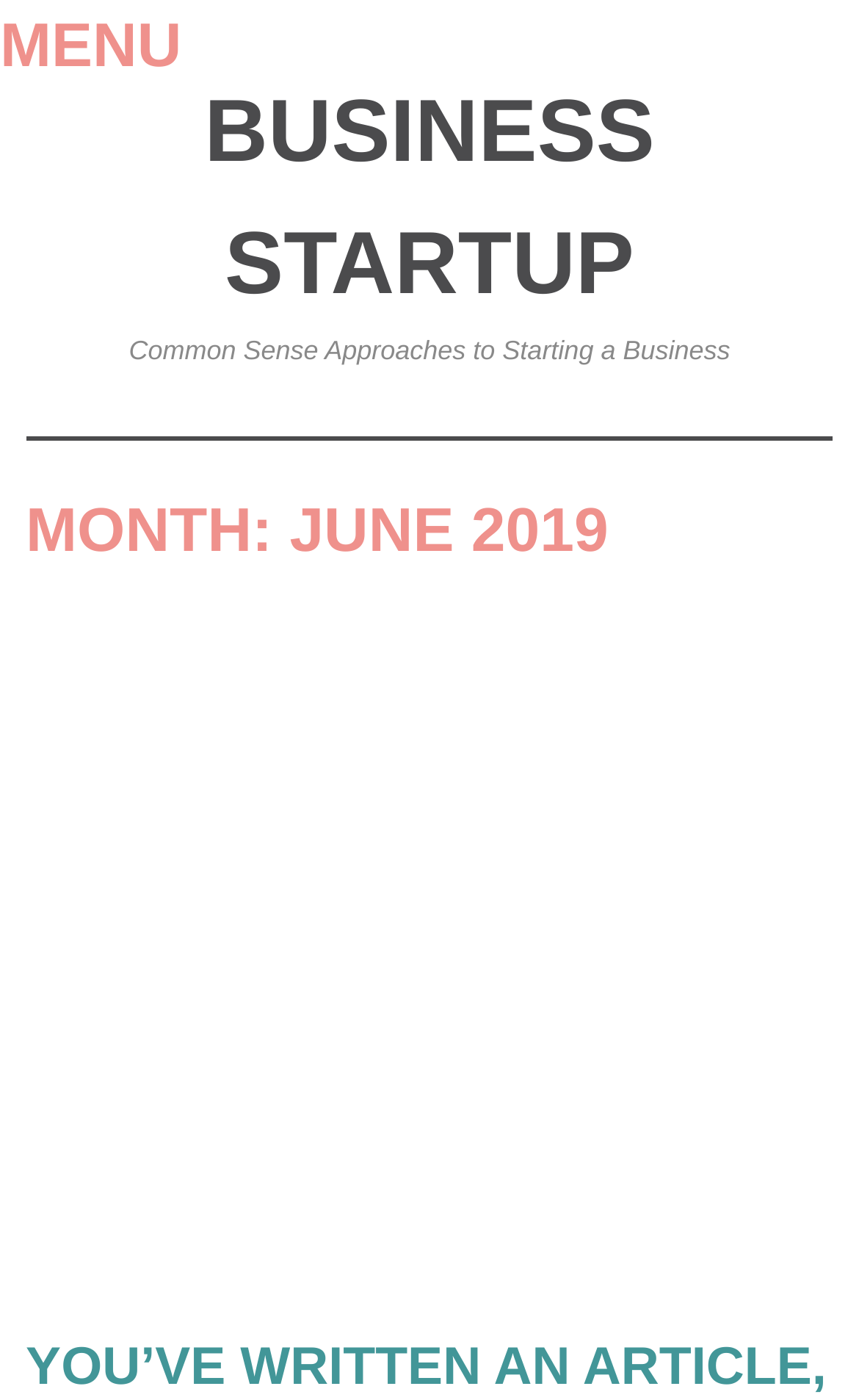Use a single word or phrase to answer the question: 
How many headings are present on the webpage?

3